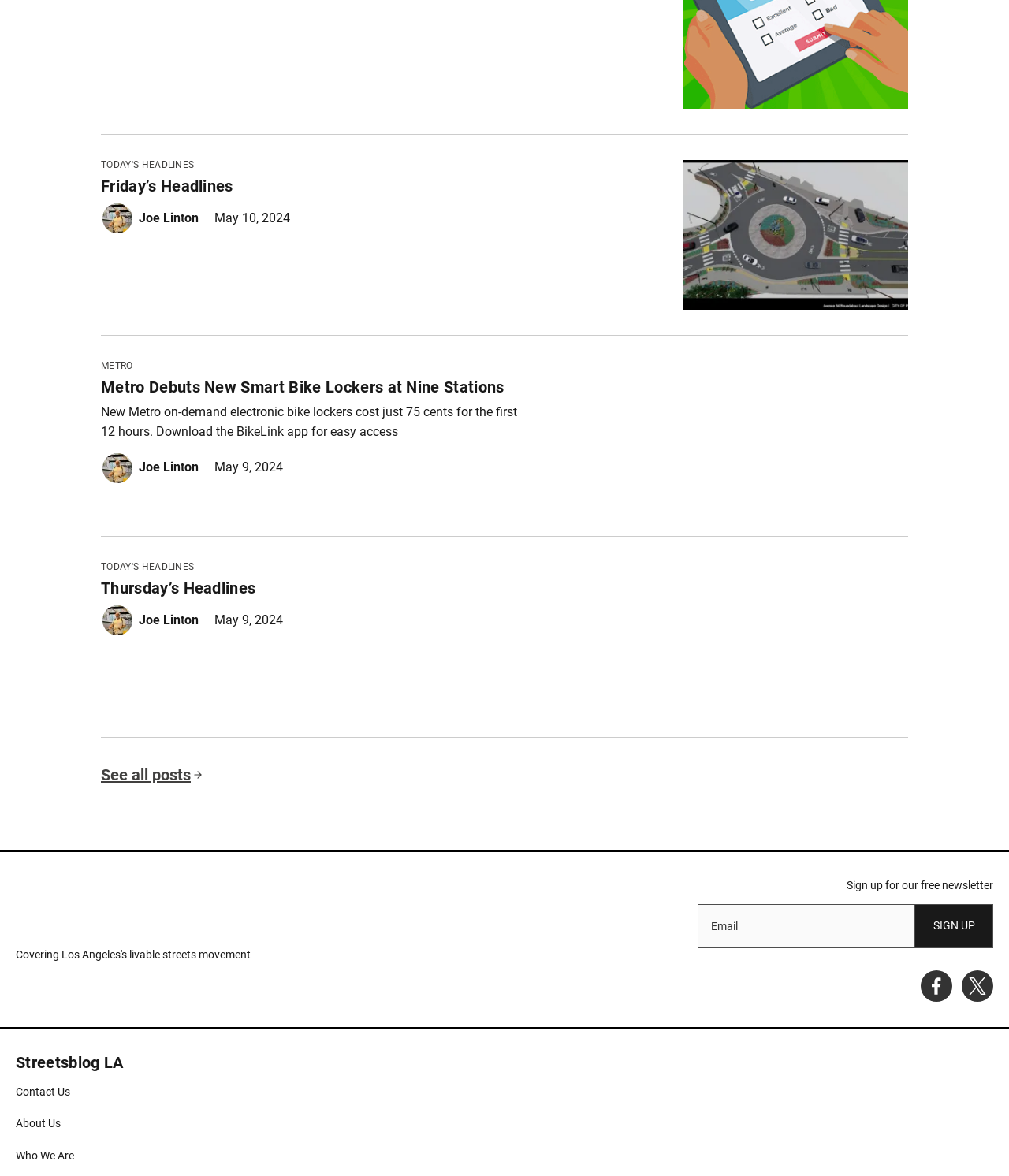Pinpoint the bounding box coordinates of the clickable area necessary to execute the following instruction: "Visit Streetsblog Los Angeles Facebook page". The coordinates should be given as four float numbers between 0 and 1, namely [left, top, right, bottom].

[0.912, 0.825, 0.944, 0.852]